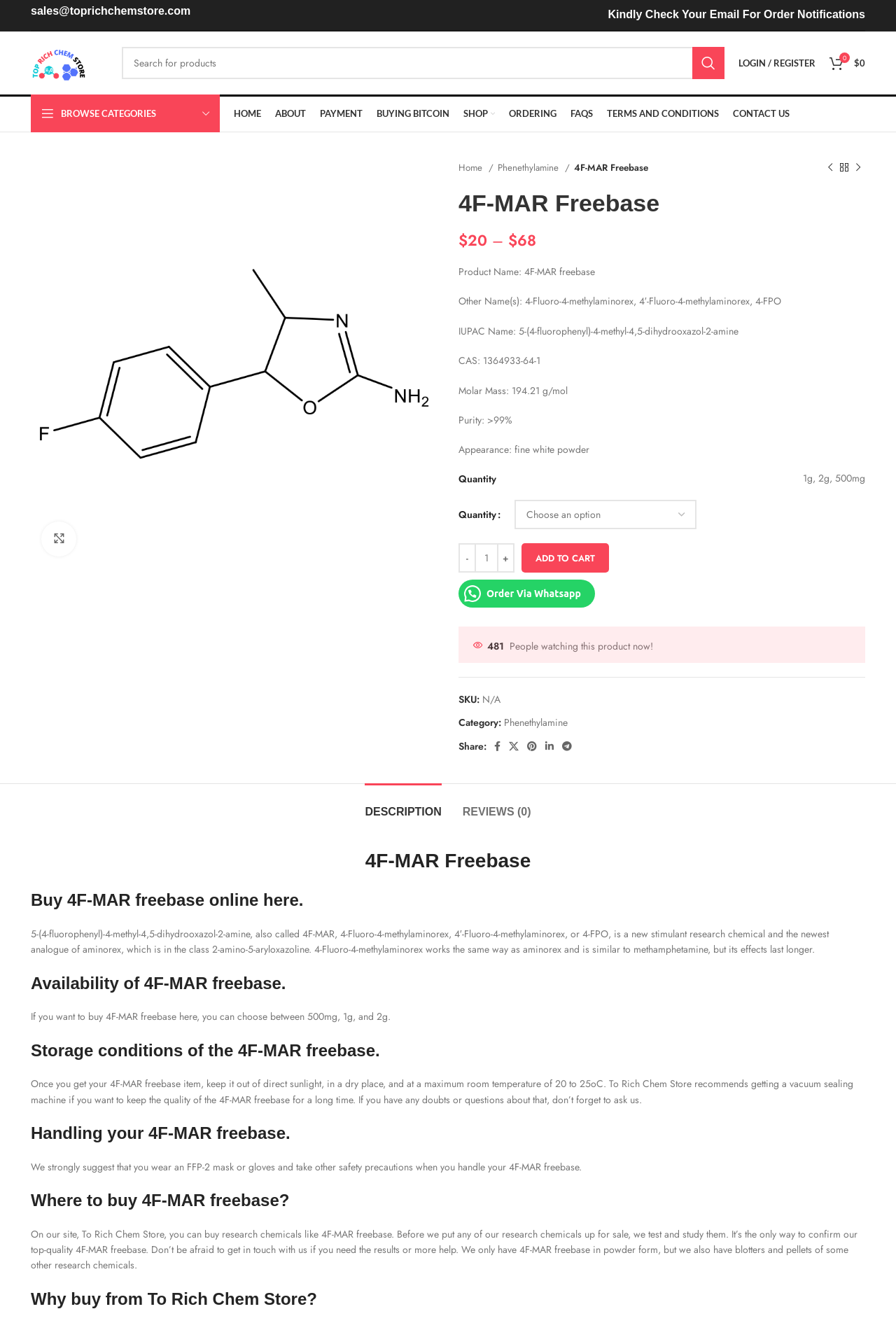Please provide a brief answer to the question using only one word or phrase: 
What is the appearance of the product?

fine white powder